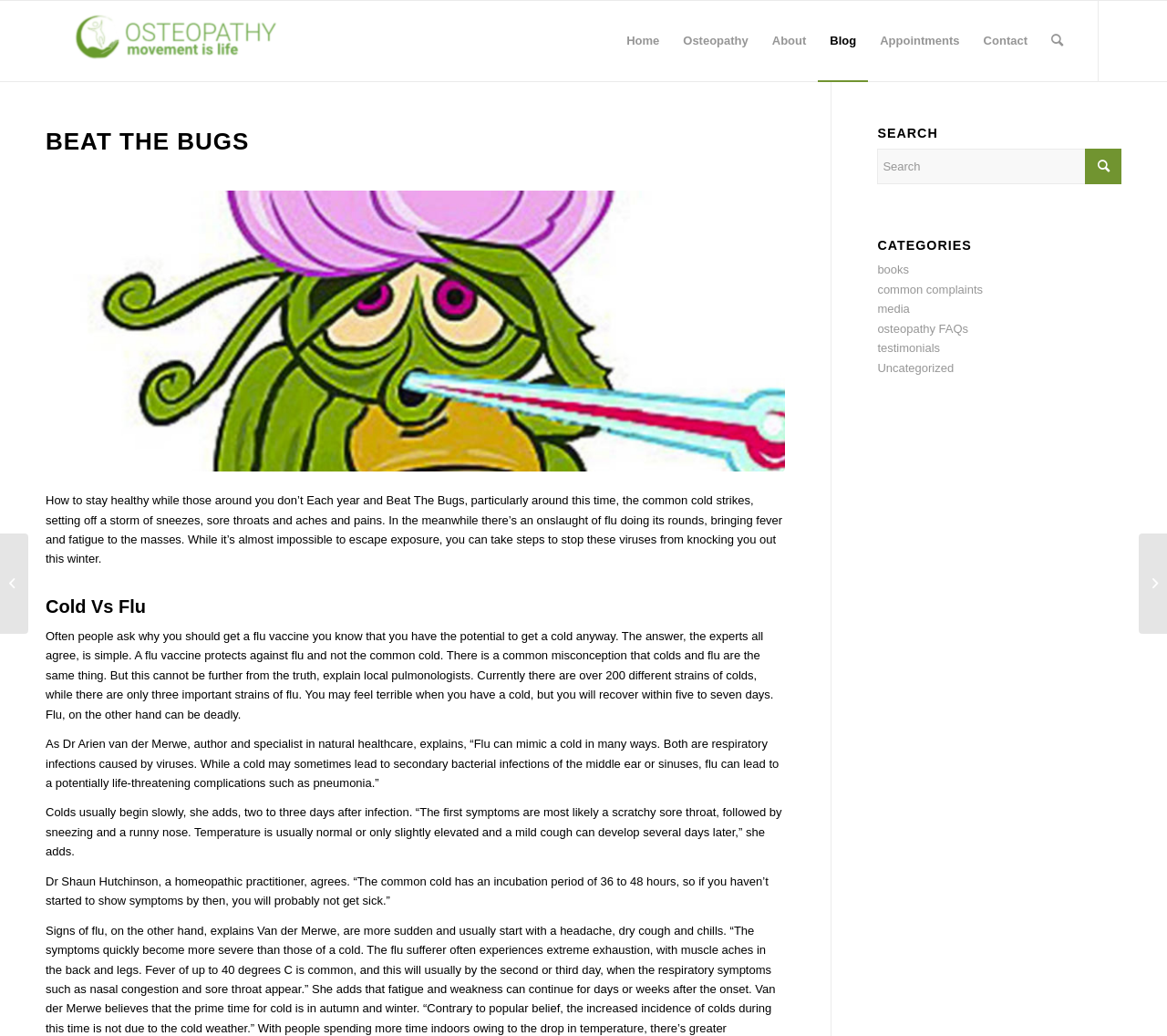Specify the bounding box coordinates of the region I need to click to perform the following instruction: "Visit the 'Osteopathy' page". The coordinates must be four float numbers in the range of 0 to 1, i.e., [left, top, right, bottom].

[0.575, 0.001, 0.651, 0.078]